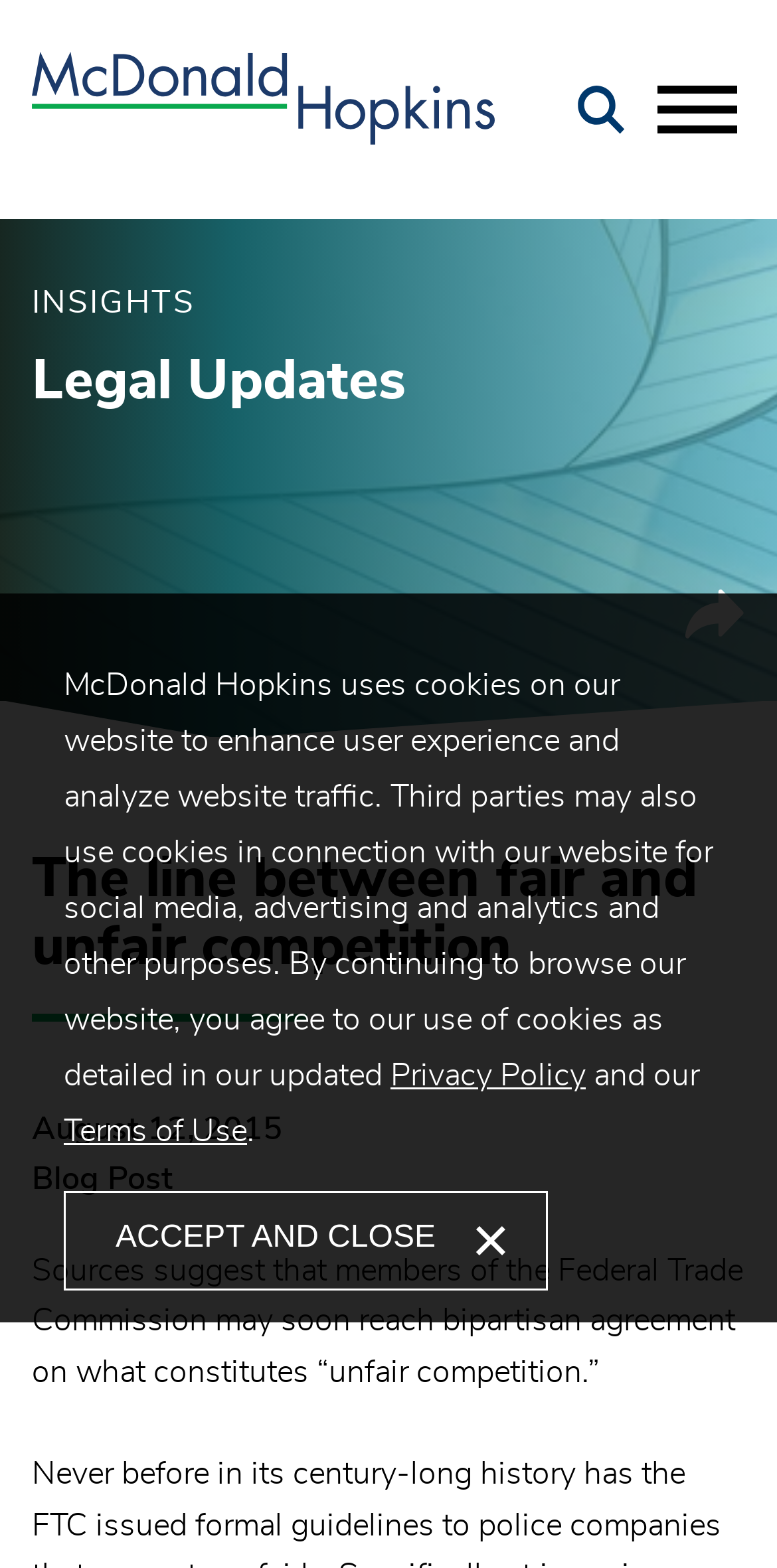Locate the bounding box coordinates of the element that should be clicked to fulfill the instruction: "Share this page".

[0.882, 0.392, 0.959, 0.412]